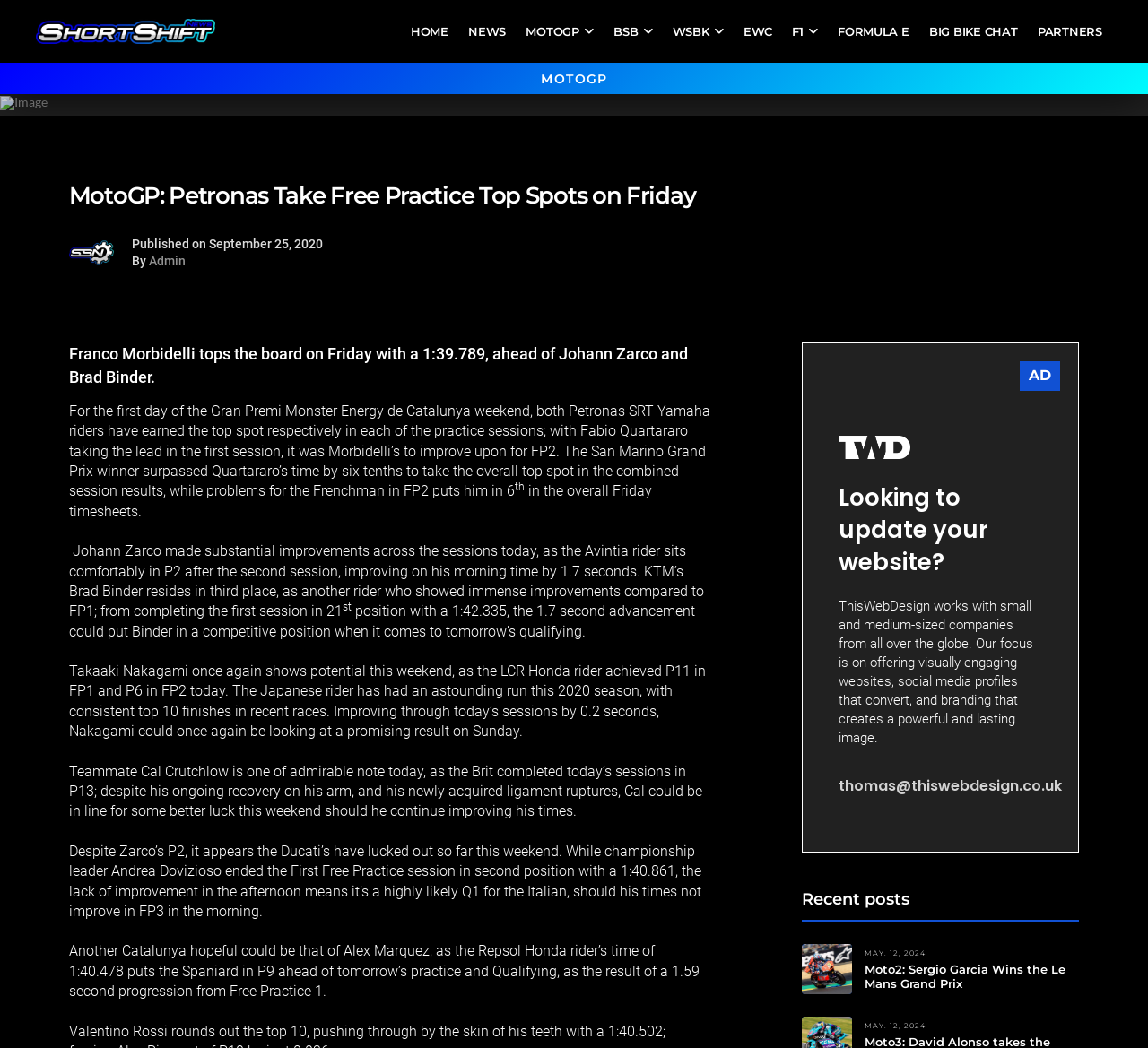What is the position of Cal Crutchlow in the practice sessions?
Using the image, answer in one word or phrase.

P13